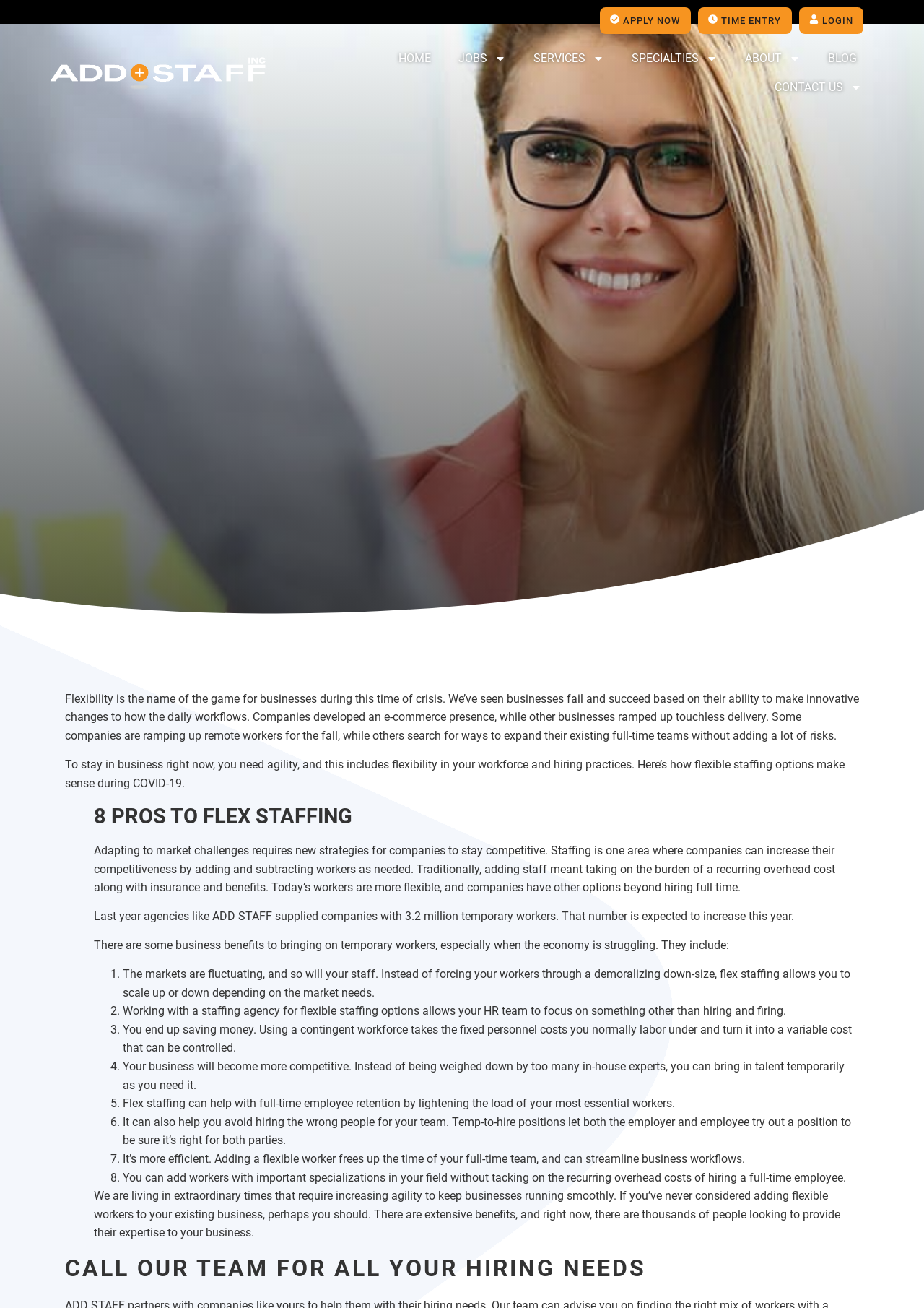How many temporary workers did agencies like ADD STAFF supply last year?
Give a thorough and detailed response to the question.

According to the text, 'Last year agencies like ADD STAFF supplied companies with 3.2 million temporary workers.' Therefore, the answer is 3.2 million.